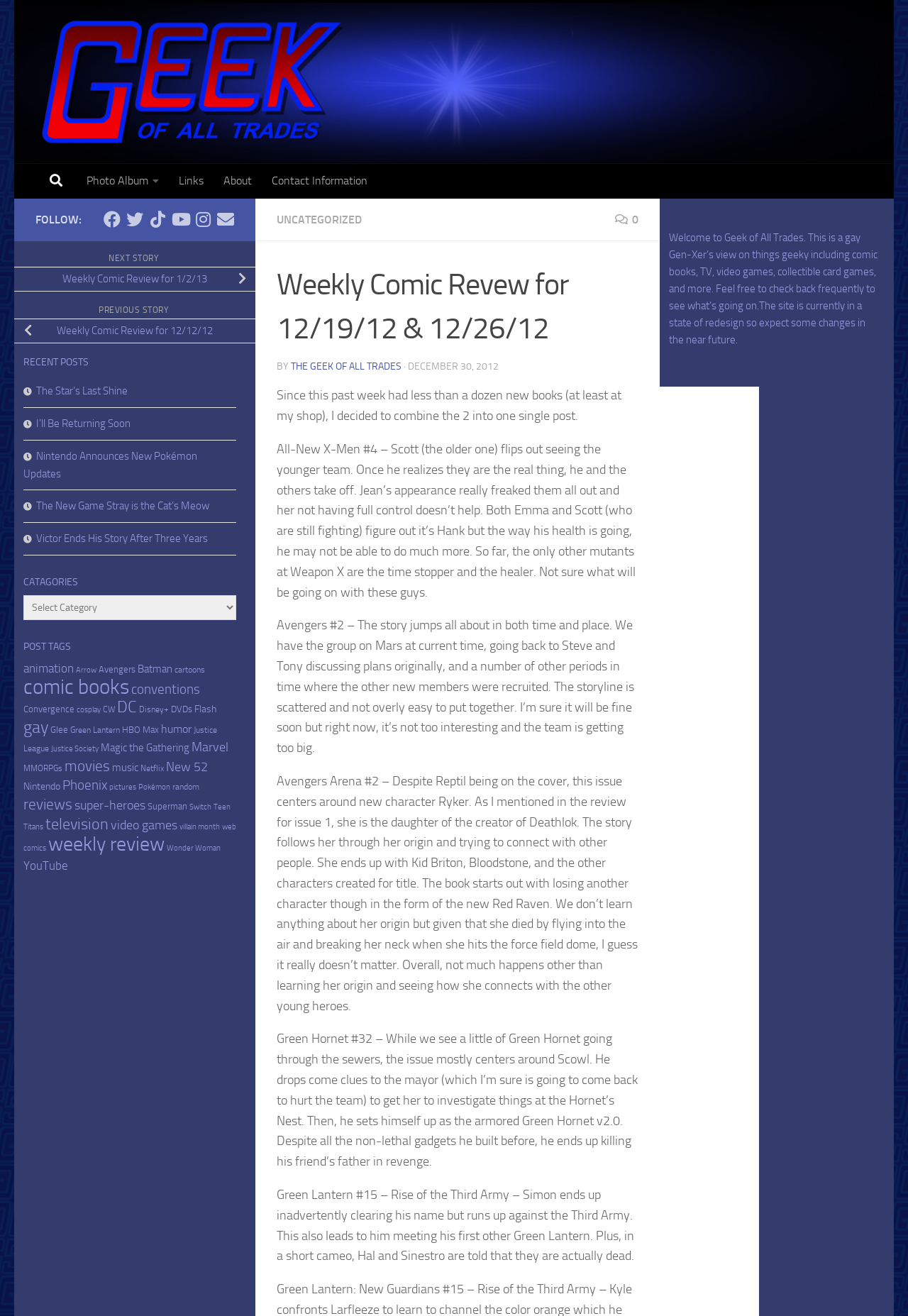Identify the bounding box coordinates of the area you need to click to perform the following instruction: "View the post about Avengers".

[0.109, 0.504, 0.149, 0.512]